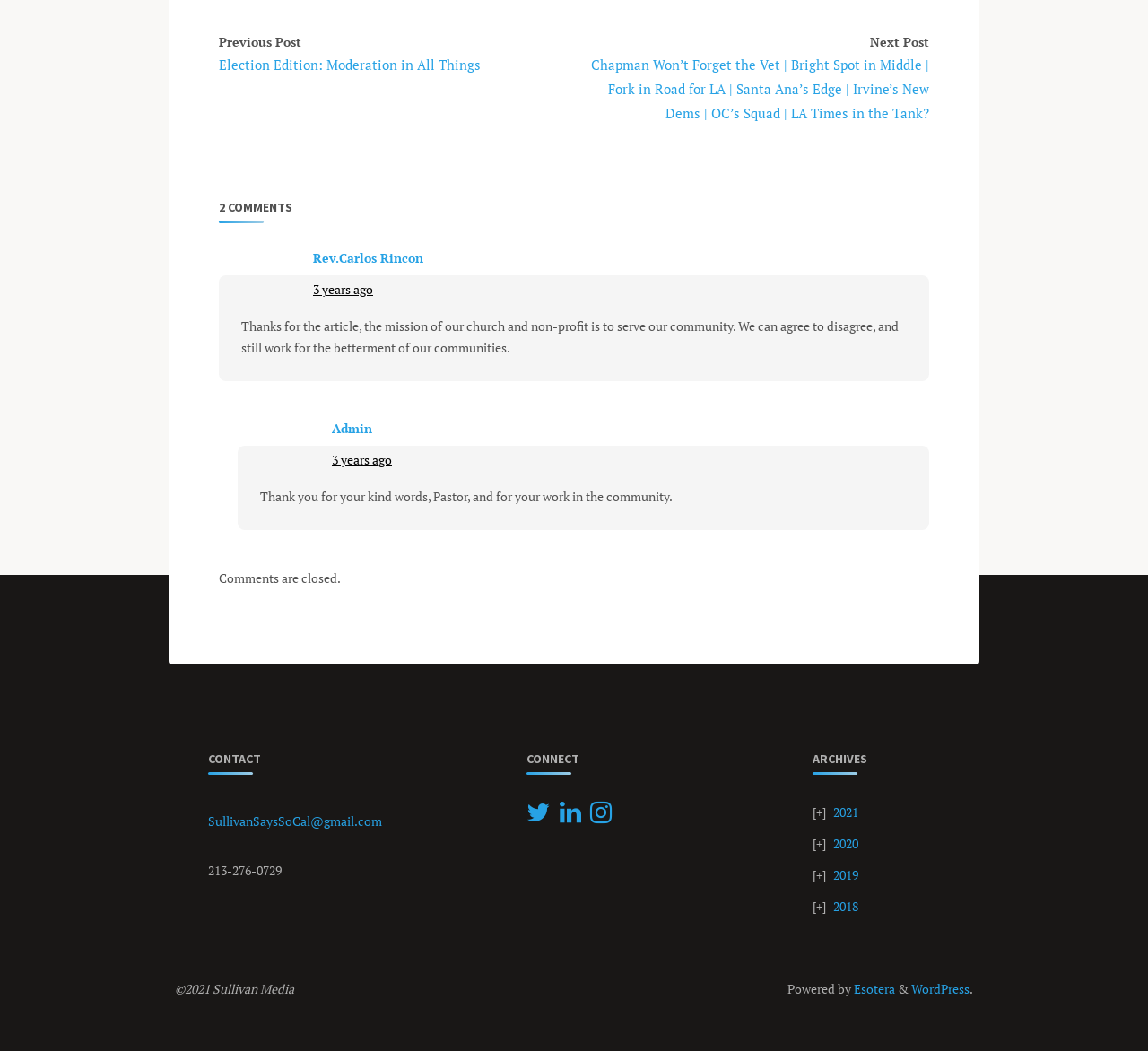What year is the copyright for?
Utilize the information in the image to give a detailed answer to the question.

The copyright year can be found in the StaticText element with the text '©2021 Sullivan Media' which is located at the bottom of the webpage.